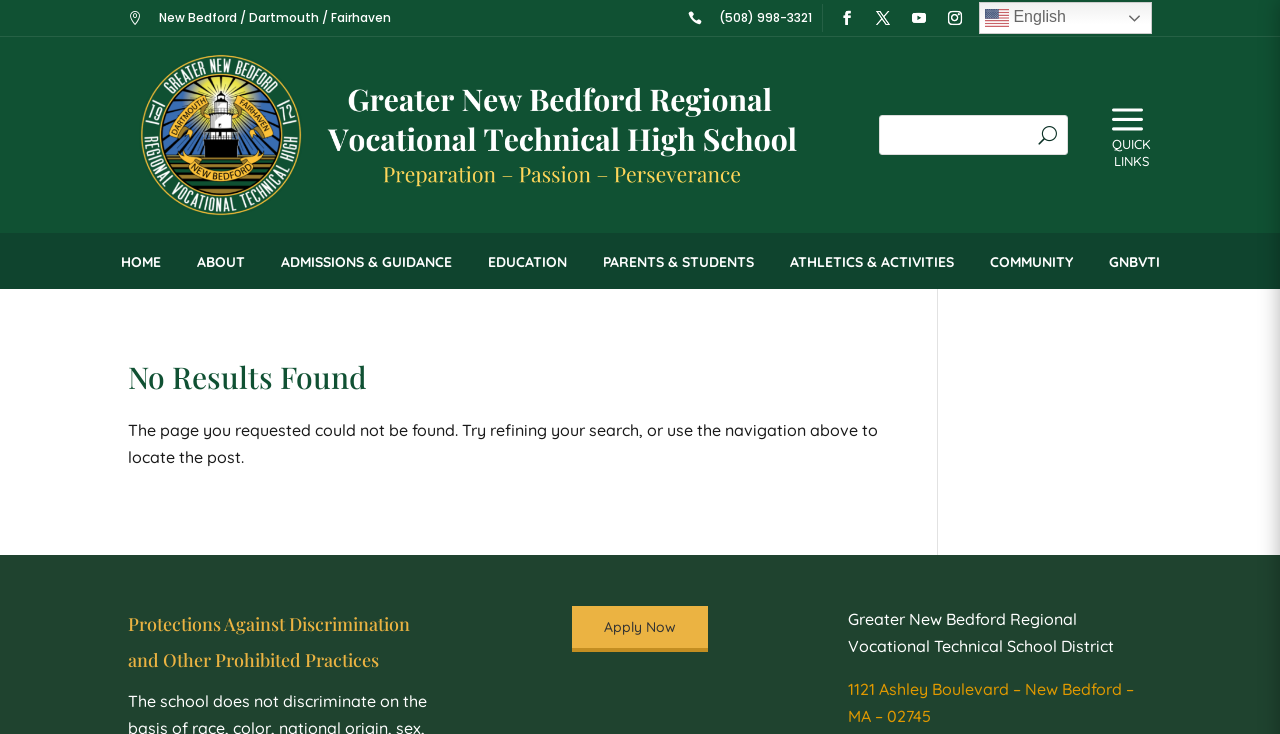What is the address of the school?
From the image, provide a succinct answer in one word or a short phrase.

1121 Ashley Boulevard – New Bedford – MA – 02745